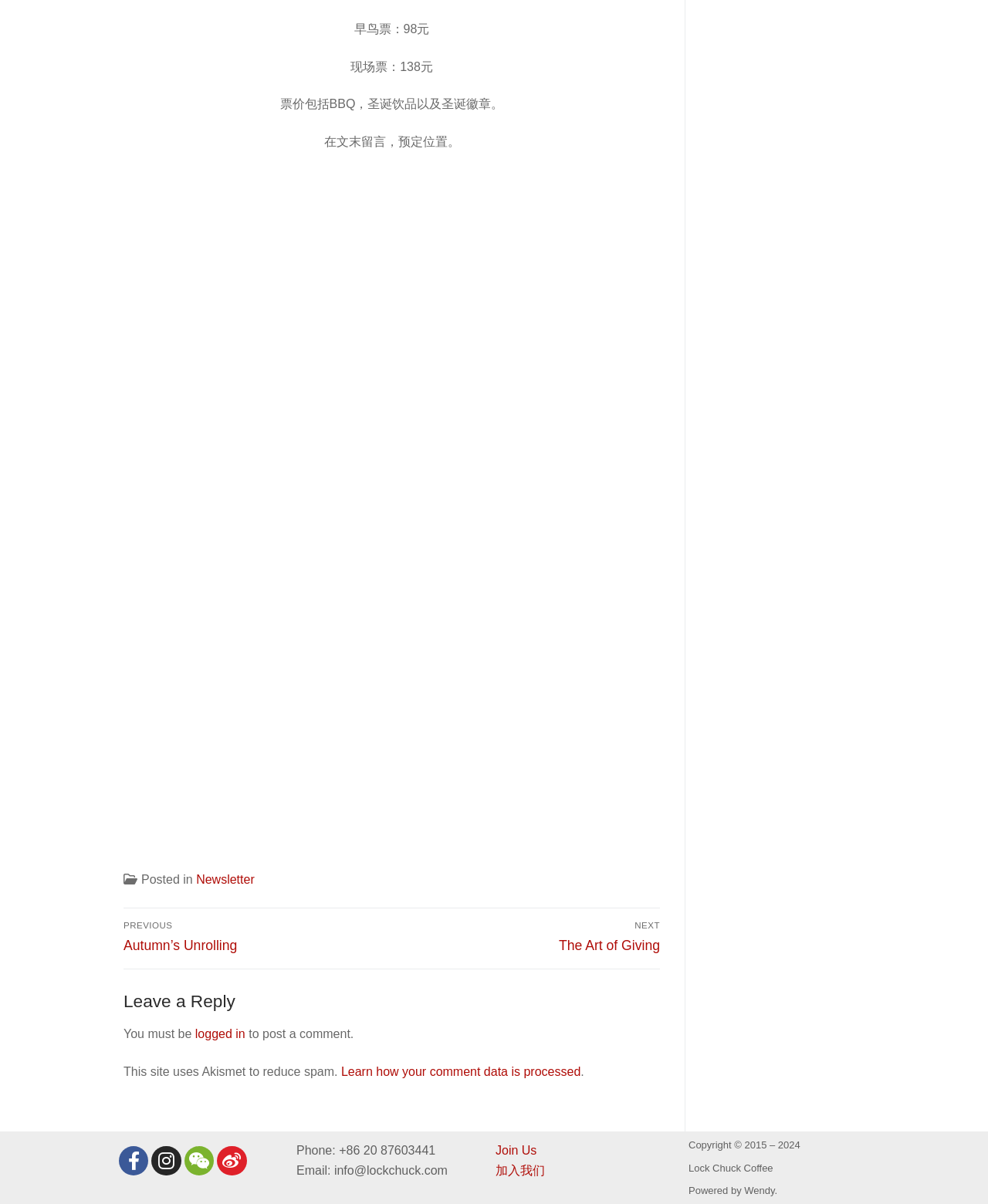Analyze the image and provide a detailed answer to the question: What is the phone number of Lock Chuck Coffee?

The phone number of Lock Chuck Coffee is mentioned in the StaticText element with the text 'Phone: +86 20 87603441'.